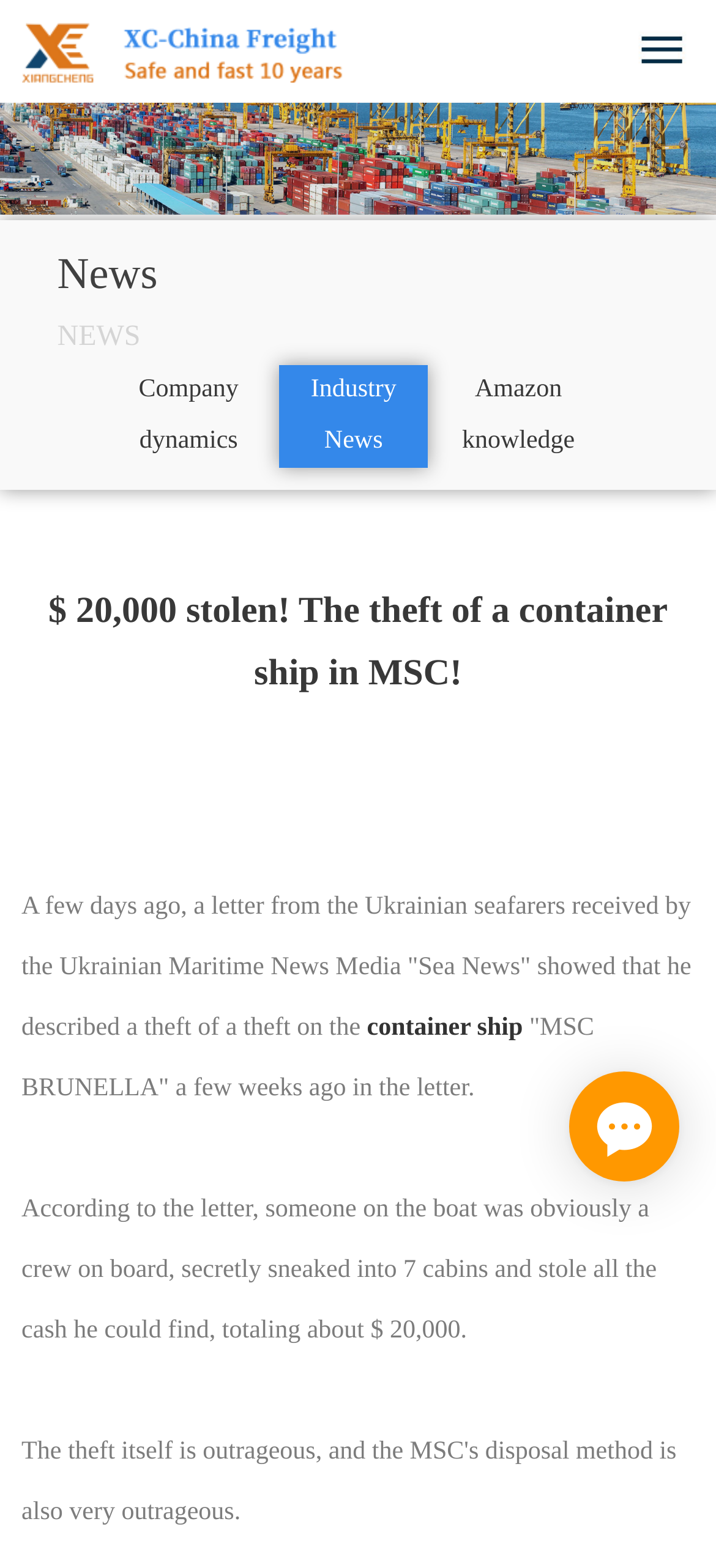Describe in detail what you see on the webpage.

The webpage appears to be a news article or blog post. At the top, there is a title "$ 20,000 stolen! The theft of a container ship in MSC!_China FBA" with a link to "China FBA" accompanied by an image on the left side. Below the title, there are four navigation links: "News", "Company dynamics", "Industry News", and "Amazon knowledge", arranged horizontally.

The main content of the article starts with a brief introduction, stating that a letter from Ukrainian seafarers received by "Sea News" described a theft on a container ship. The text is divided into paragraphs, with the first paragraph describing the incident. A link to "container ship" is embedded in the text. The second paragraph provides more details about the theft, stating that someone on the boat stole cash from 7 cabins, totaling around $20,000.

On the top-right corner, there is another link with an accompanying image, but the text is empty. At the very top, there are two small texts "News" and "NEWS" in close proximity, possibly indicating the category or section of the article.